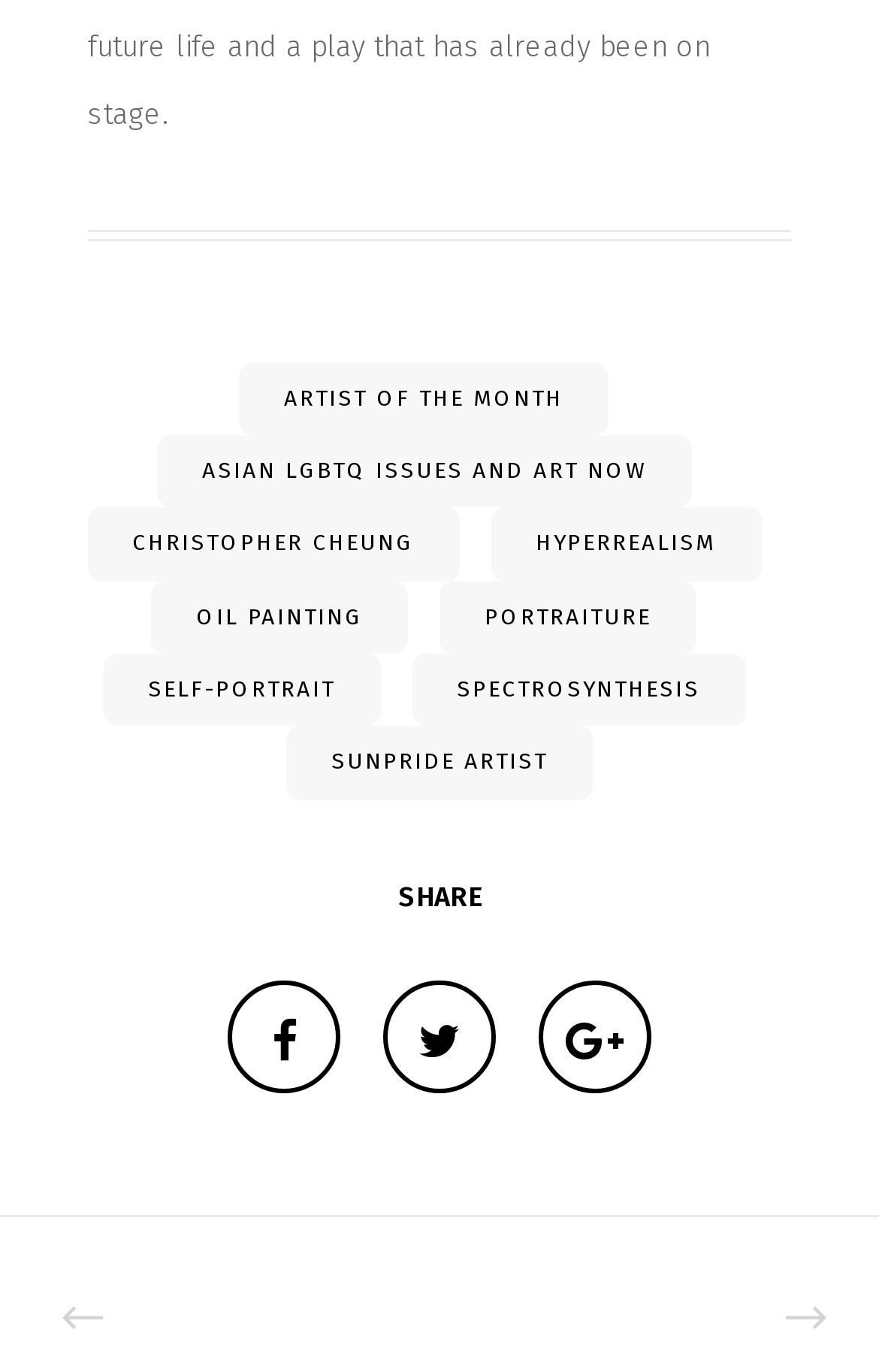Identify the bounding box coordinates of the part that should be clicked to carry out this instruction: "Share this page".

[0.453, 0.642, 0.547, 0.665]